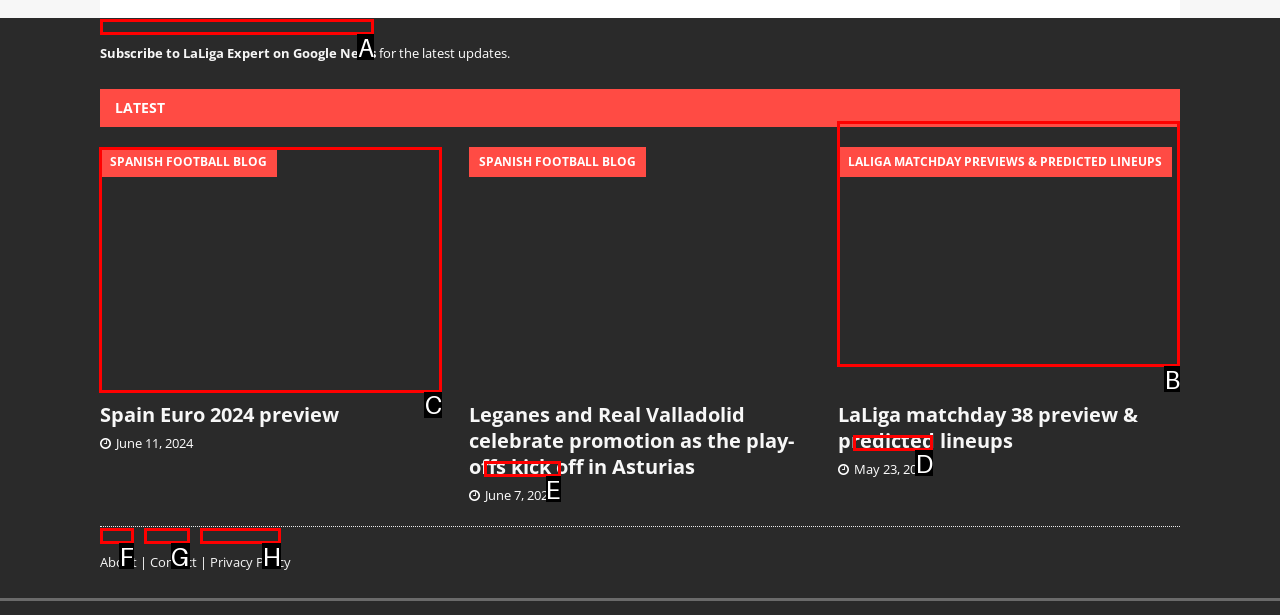Tell me which option I should click to complete the following task: Read the latest news about Spain Euro 2024
Answer with the option's letter from the given choices directly.

C